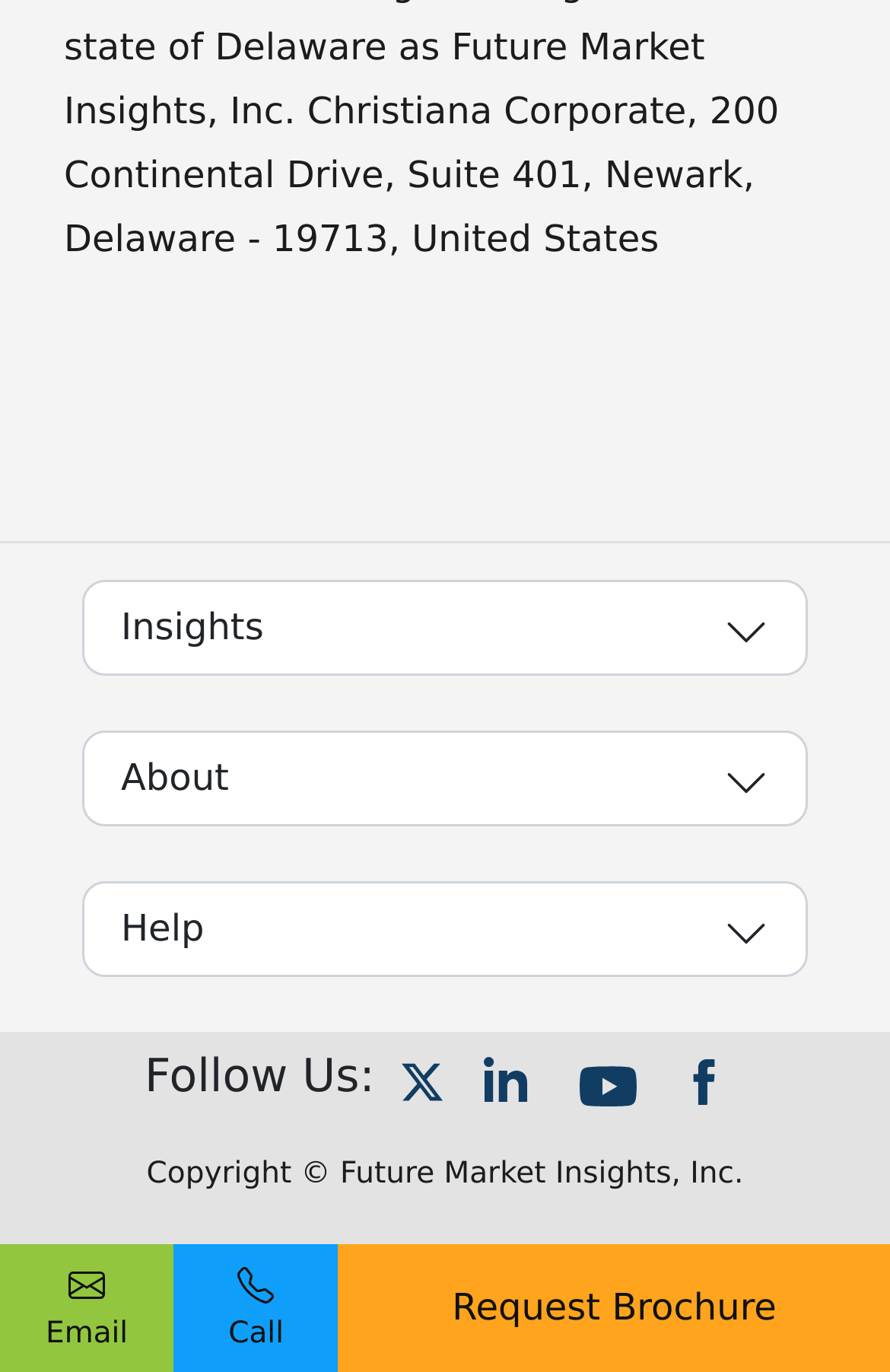What is the copyright information?
Examine the webpage screenshot and provide an in-depth answer to the question.

The copyright information can be found at the bottom of the page, and it states 'Copyright © Future Market Insights, Inc.'.